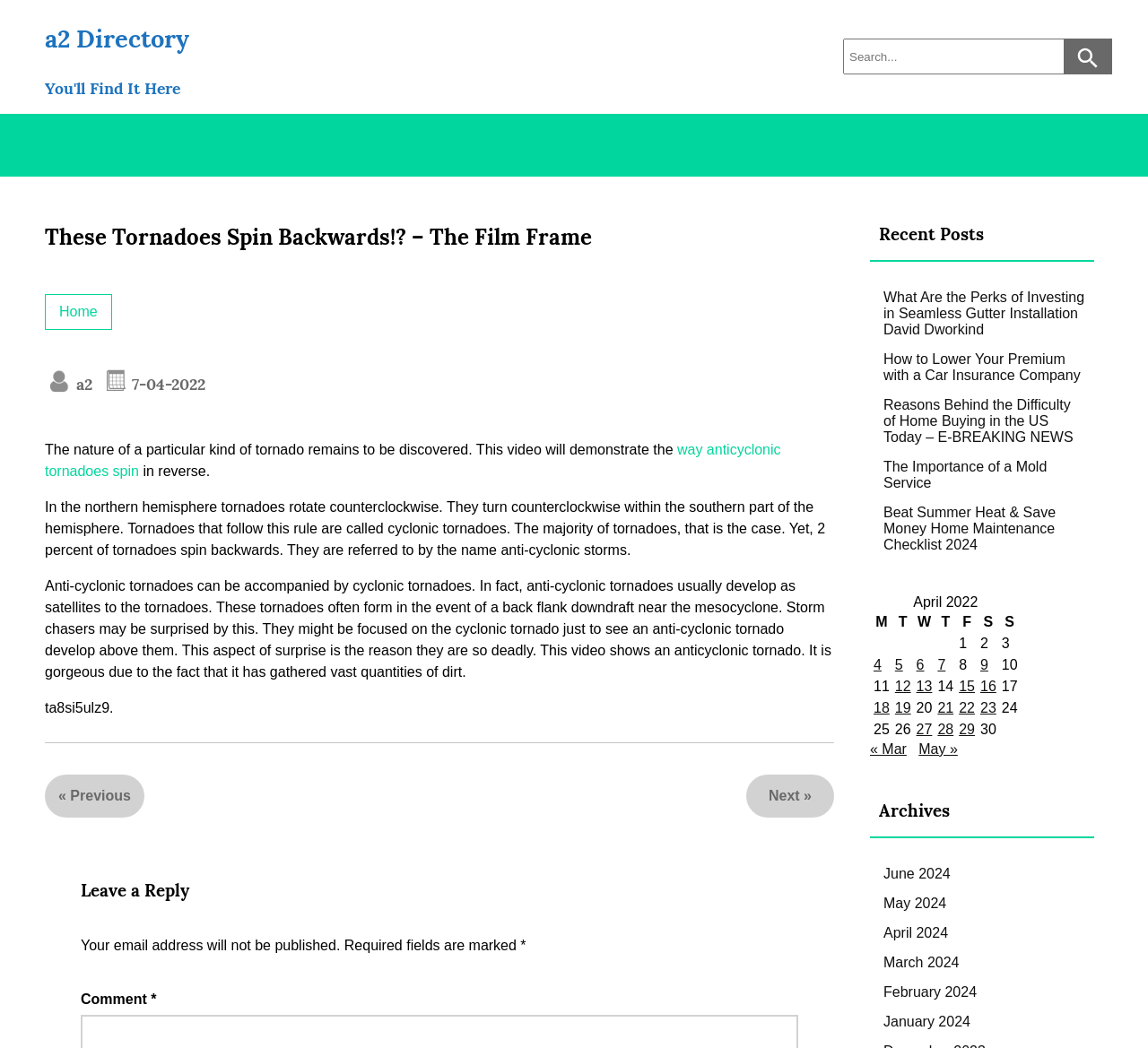What is the purpose of the video shown on the webpage?
Kindly offer a comprehensive and detailed response to the question.

The webpage states that 'This video will demonstrate the way anticyclonic tornadoes spin in reverse.' which indicates the purpose of the video shown on the webpage.